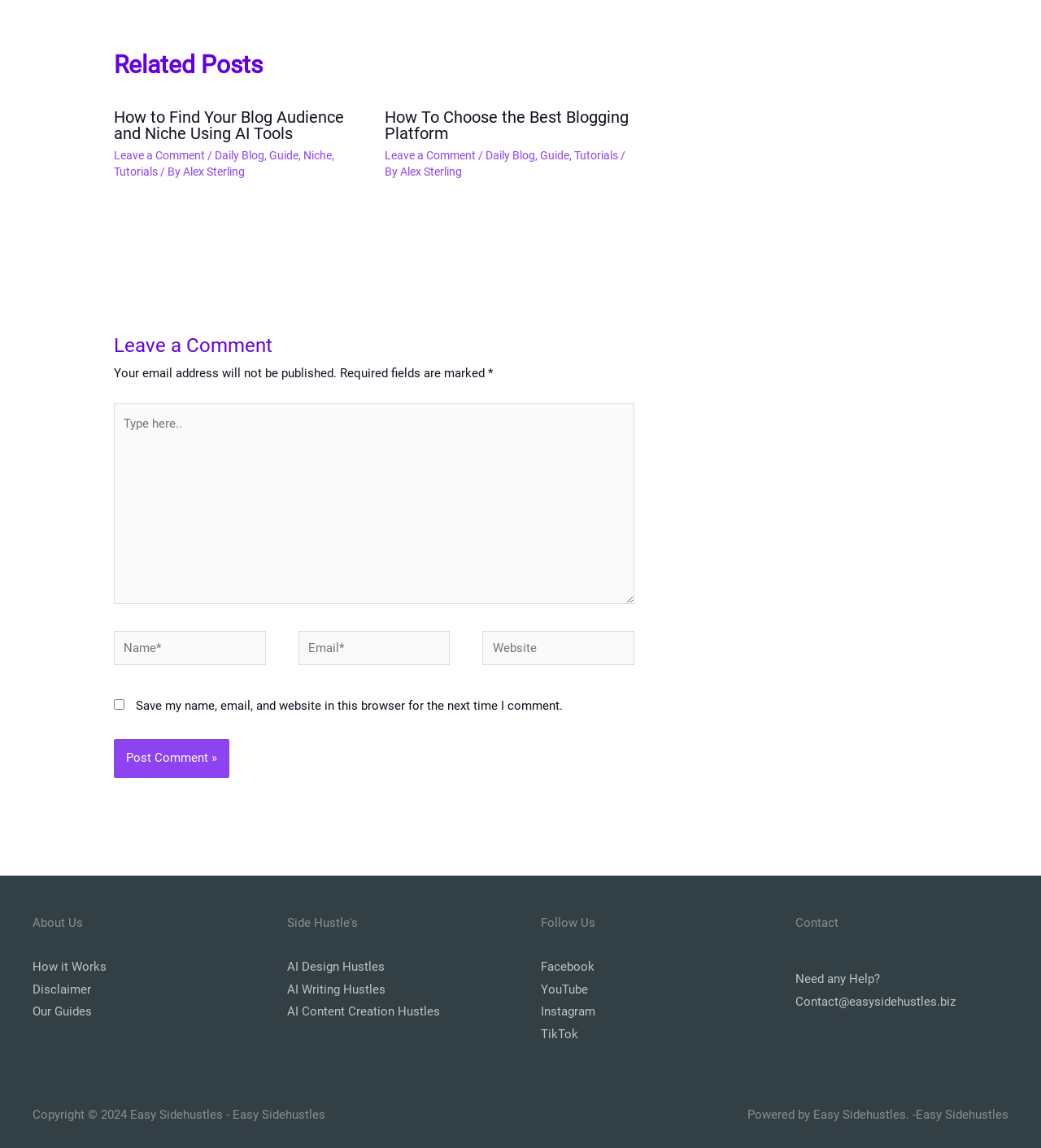Please specify the bounding box coordinates of the clickable region to carry out the following instruction: "Follow us on Facebook". The coordinates should be four float numbers between 0 and 1, in the format [left, top, right, bottom].

[0.52, 0.835, 0.571, 0.848]